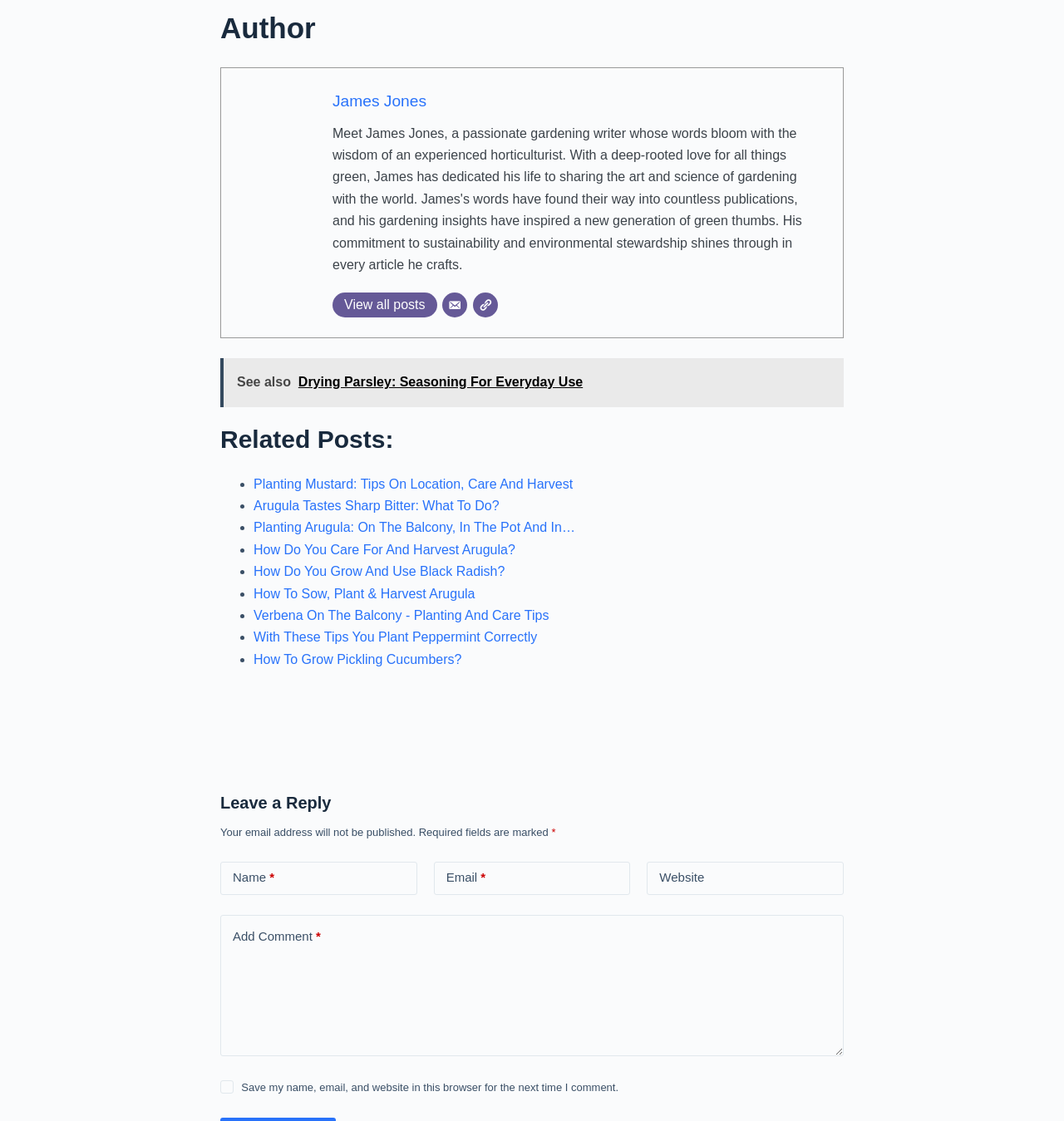Extract the bounding box coordinates for the UI element described as: "parent_node: View all posts aria-label="Website"".

[0.445, 0.261, 0.468, 0.283]